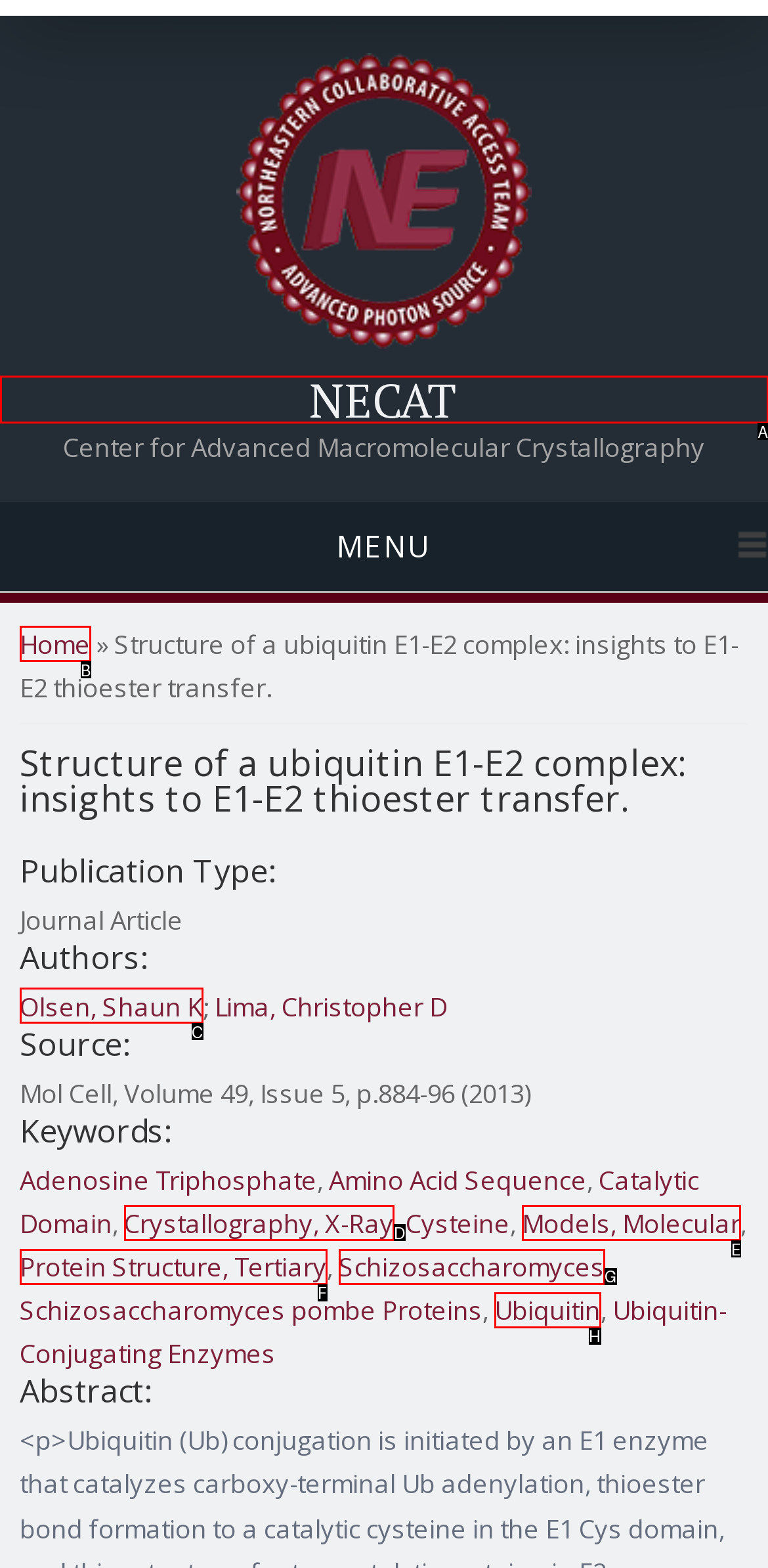Identify the HTML element that matches the description: Home
Respond with the letter of the correct option.

B